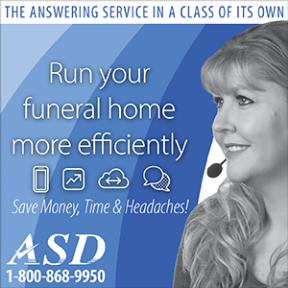Provide a thorough description of the contents of the image.

The image features a promotional advertisement for ASD, an answering service tailored for funeral homes. The ad emphasizes the efficiency enhancements that ASD provides, encouraging funeral home operators to optimize their operations. A key tagline states, “Run your funeral home more efficiently," accompanied by the subtext, "Save Money, Time & Headaches!" The design incorporates visual elements such as icons symbolizing communication and management tools, which reinforce the service's focus on streamlining operations. Additionally, the advertisement prominently displays the contact number, 1-800-868-9950, inviting potential clients to reach out for more information. The overall tone of the advertisement conveys professionalism and support for funeral service providers.